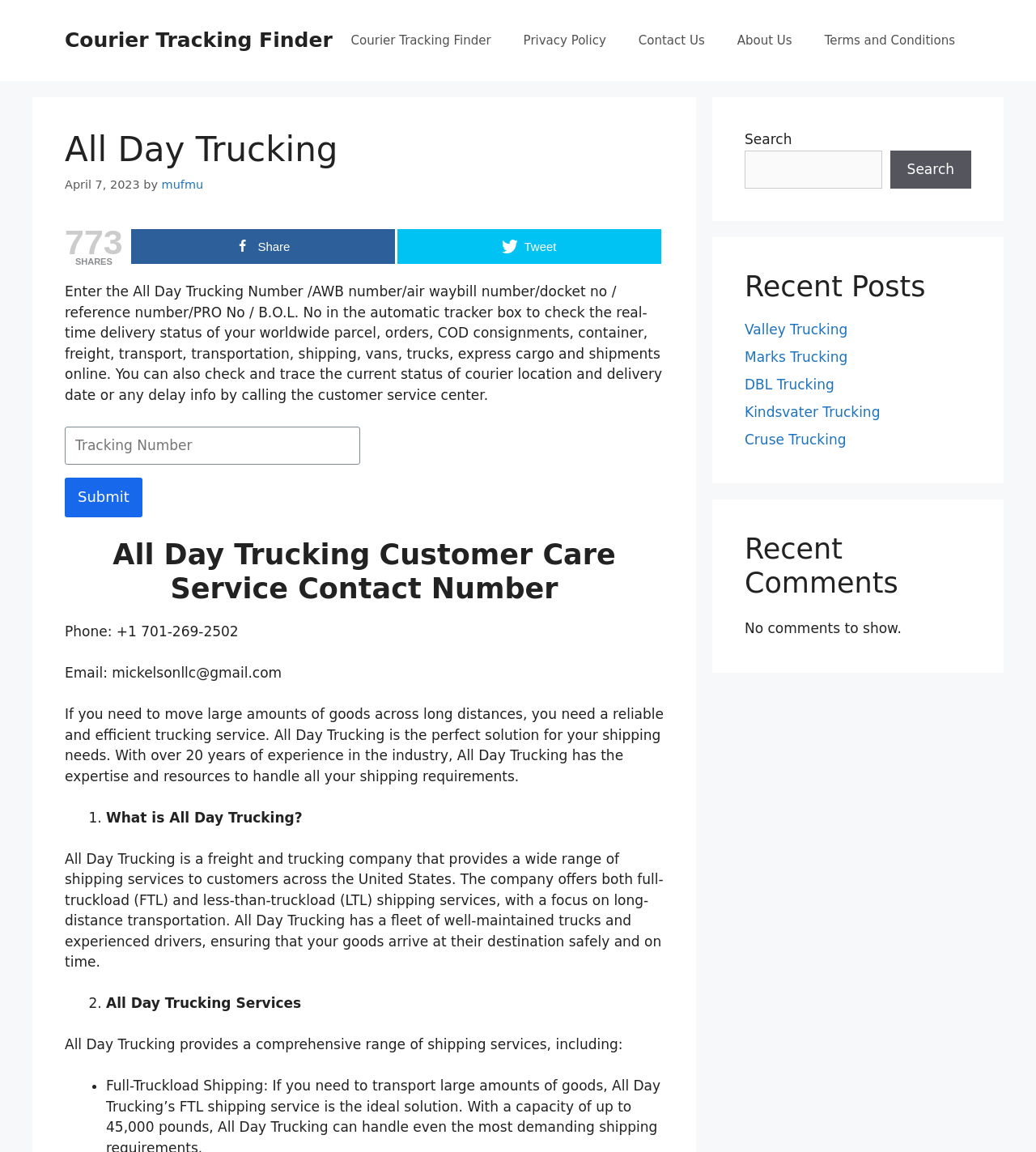Locate the bounding box coordinates of the element I should click to achieve the following instruction: "Enter tracking number".

[0.062, 0.37, 0.348, 0.404]